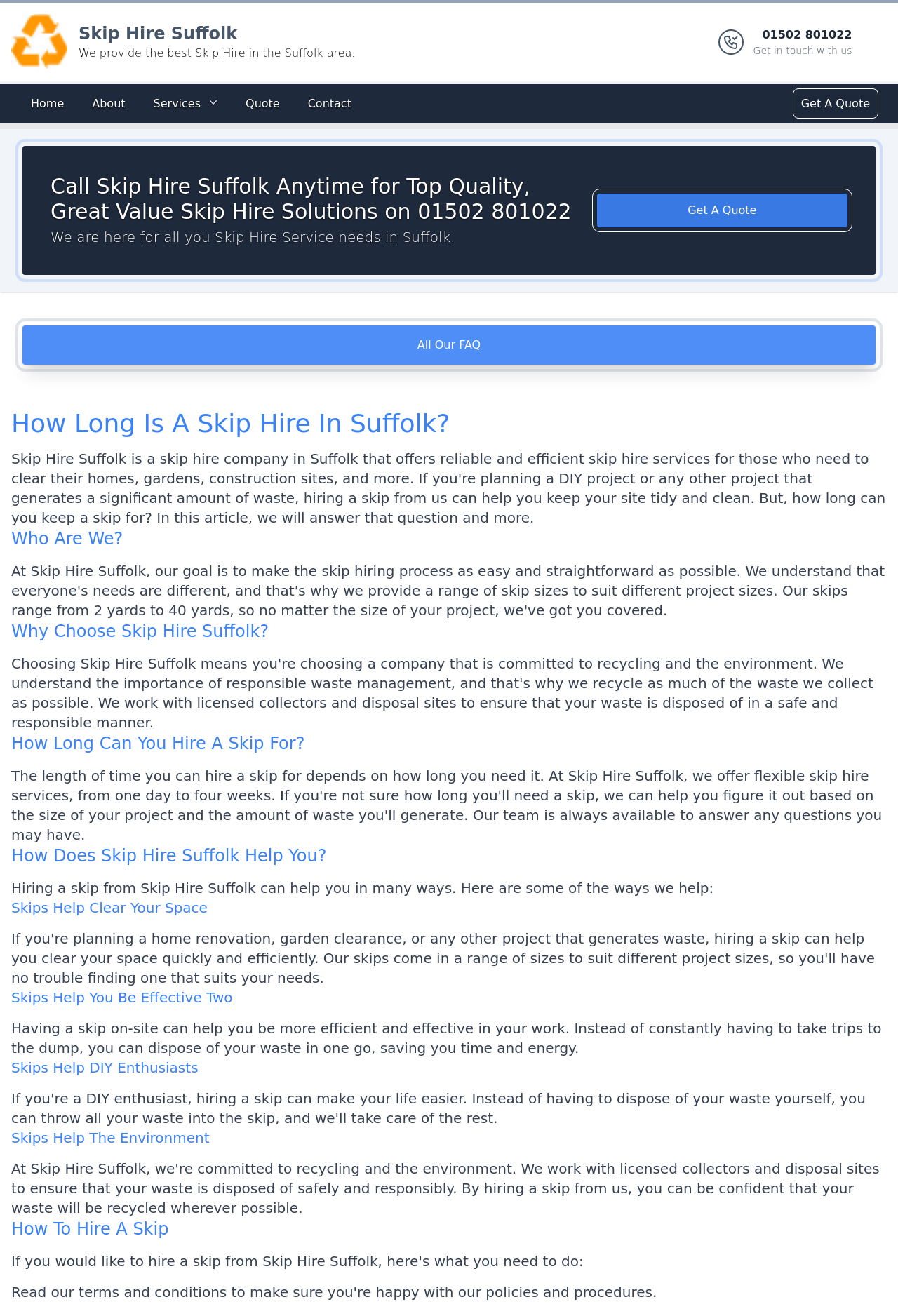Predict the bounding box for the UI component with the following description: "Bitcoin private ledger nano s".

None